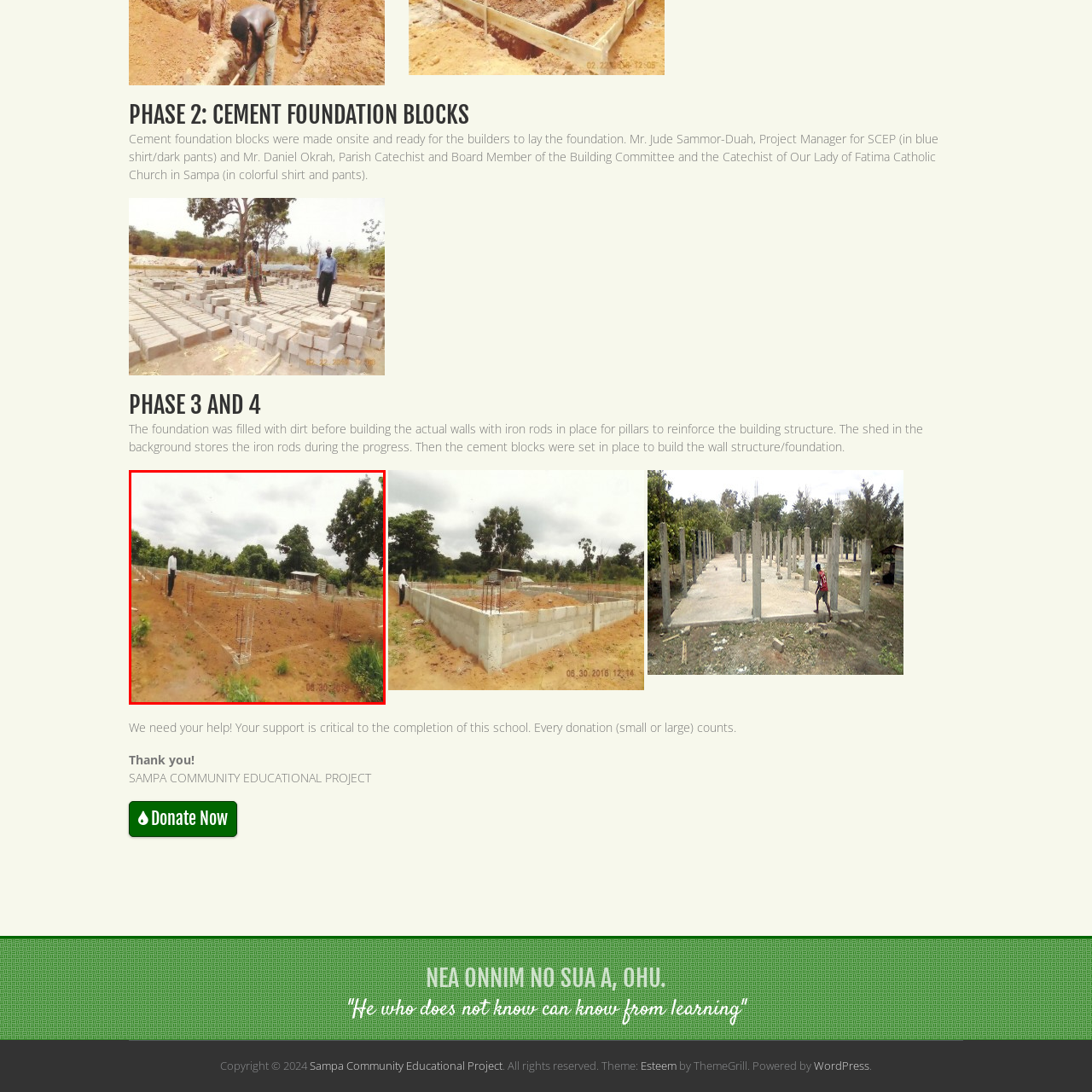Please review the portion of the image contained within the red boundary and provide a detailed answer to the subsequent question, referencing the image: What is the purpose of the Sampa Community Educational Project?

The Sampa Community Educational Project is emphasizing the efforts taken to establish a new educational facility, which is the ultimate goal of the project as depicted in the image showing the construction of a building.